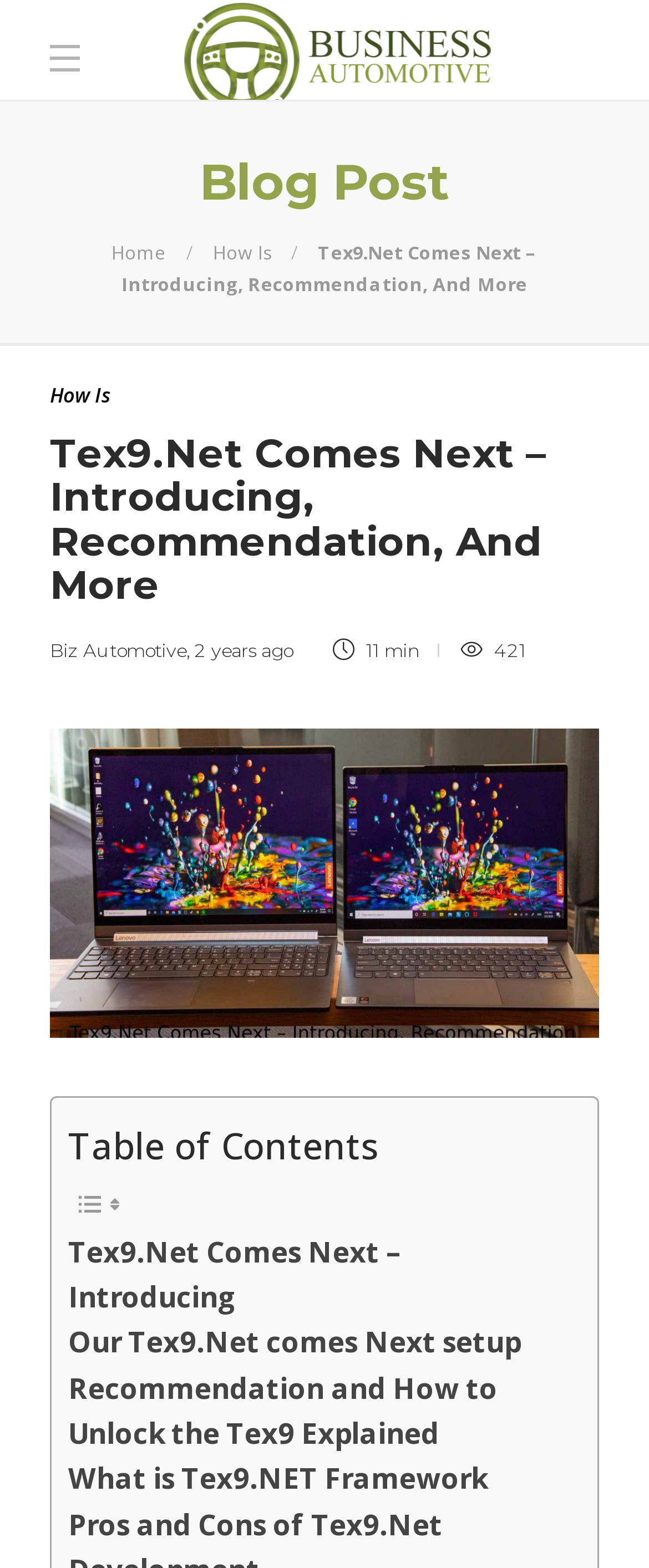Please answer the following question using a single word or phrase: 
How long does it take to read the blog post?

11 min